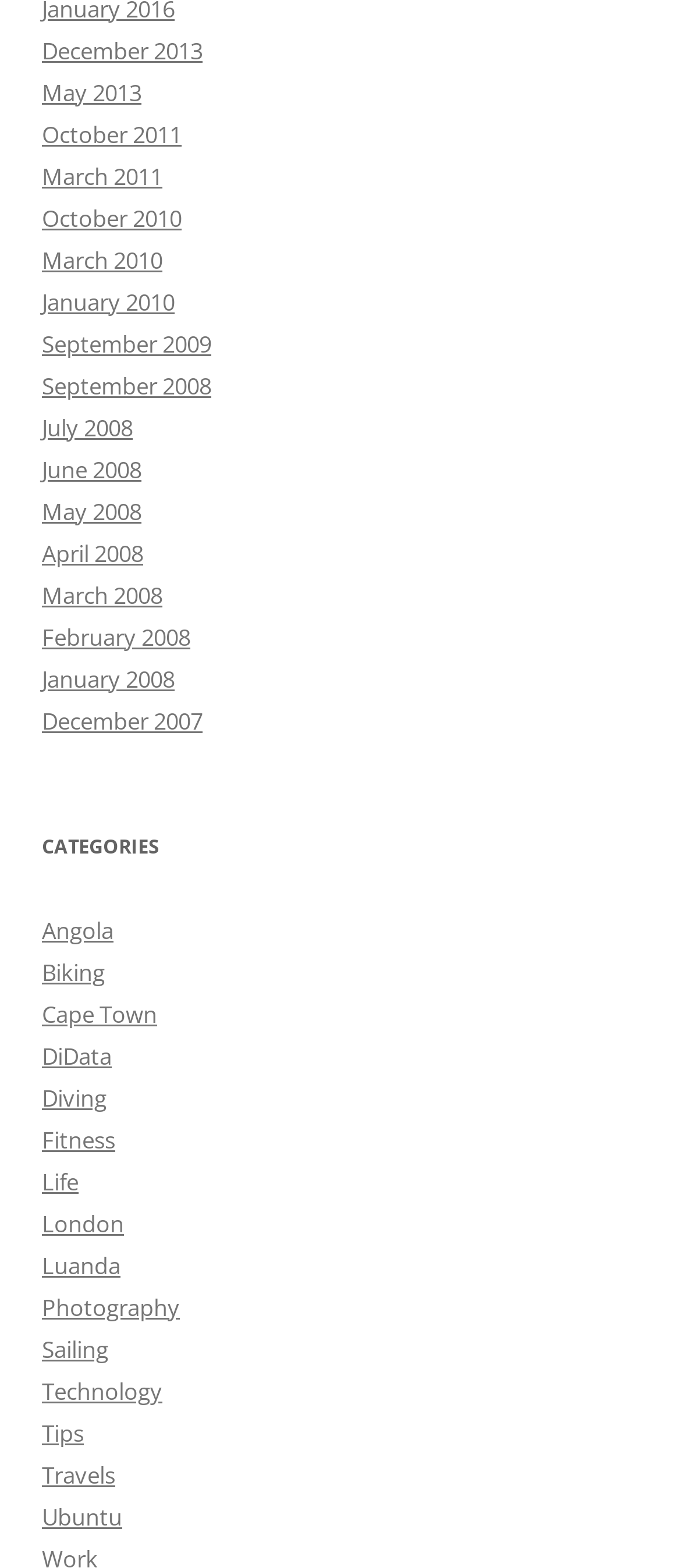Please find the bounding box coordinates of the element that you should click to achieve the following instruction: "Explore Photography". The coordinates should be presented as four float numbers between 0 and 1: [left, top, right, bottom].

[0.062, 0.823, 0.264, 0.843]